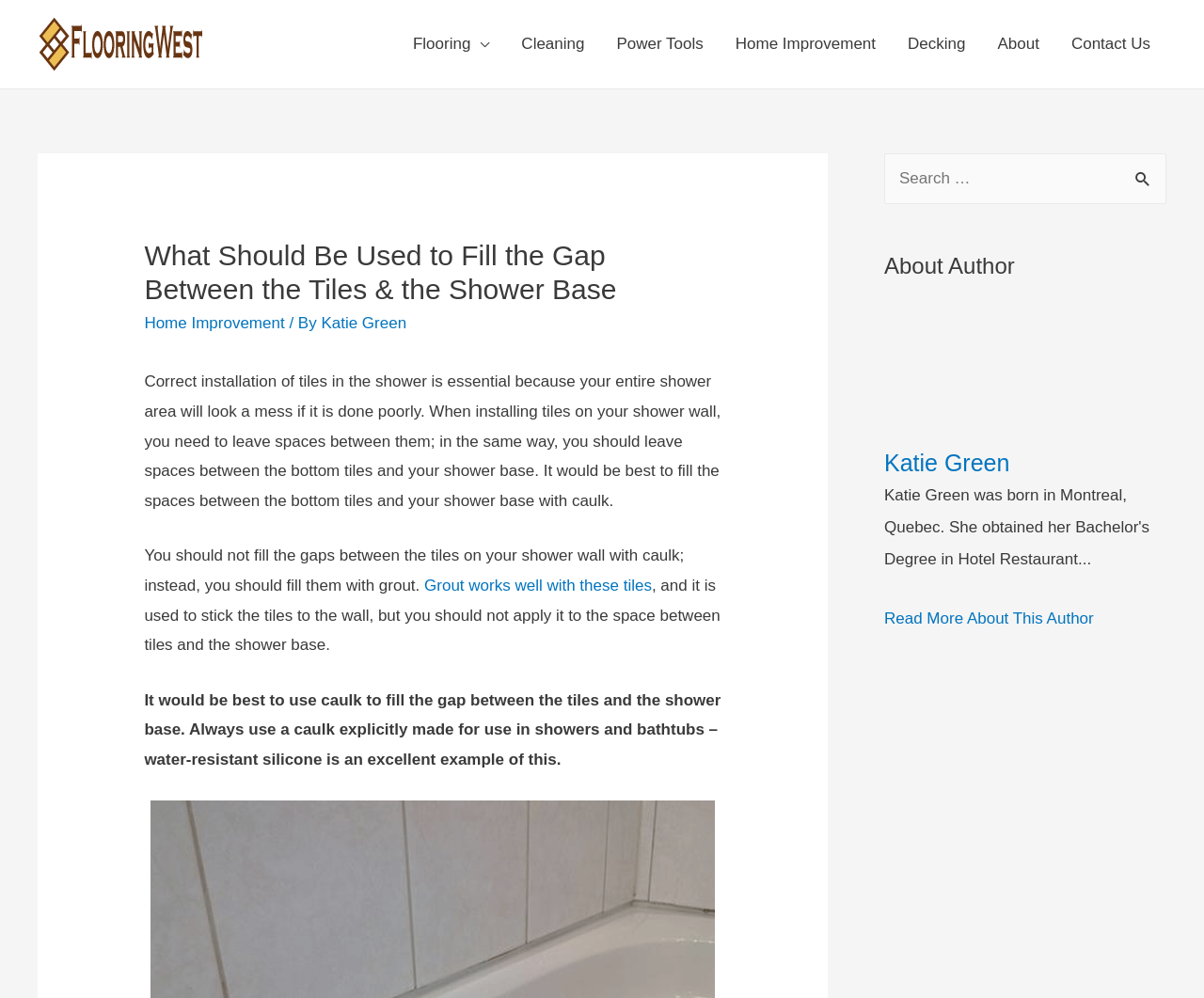What is the main topic of the article?
Answer the question with detailed information derived from the image.

The webpage focuses on the correct installation of tiles in showers, specifically discussing the importance of leaving spaces between tiles and the shower base, and the use of caulk and grout in these areas.